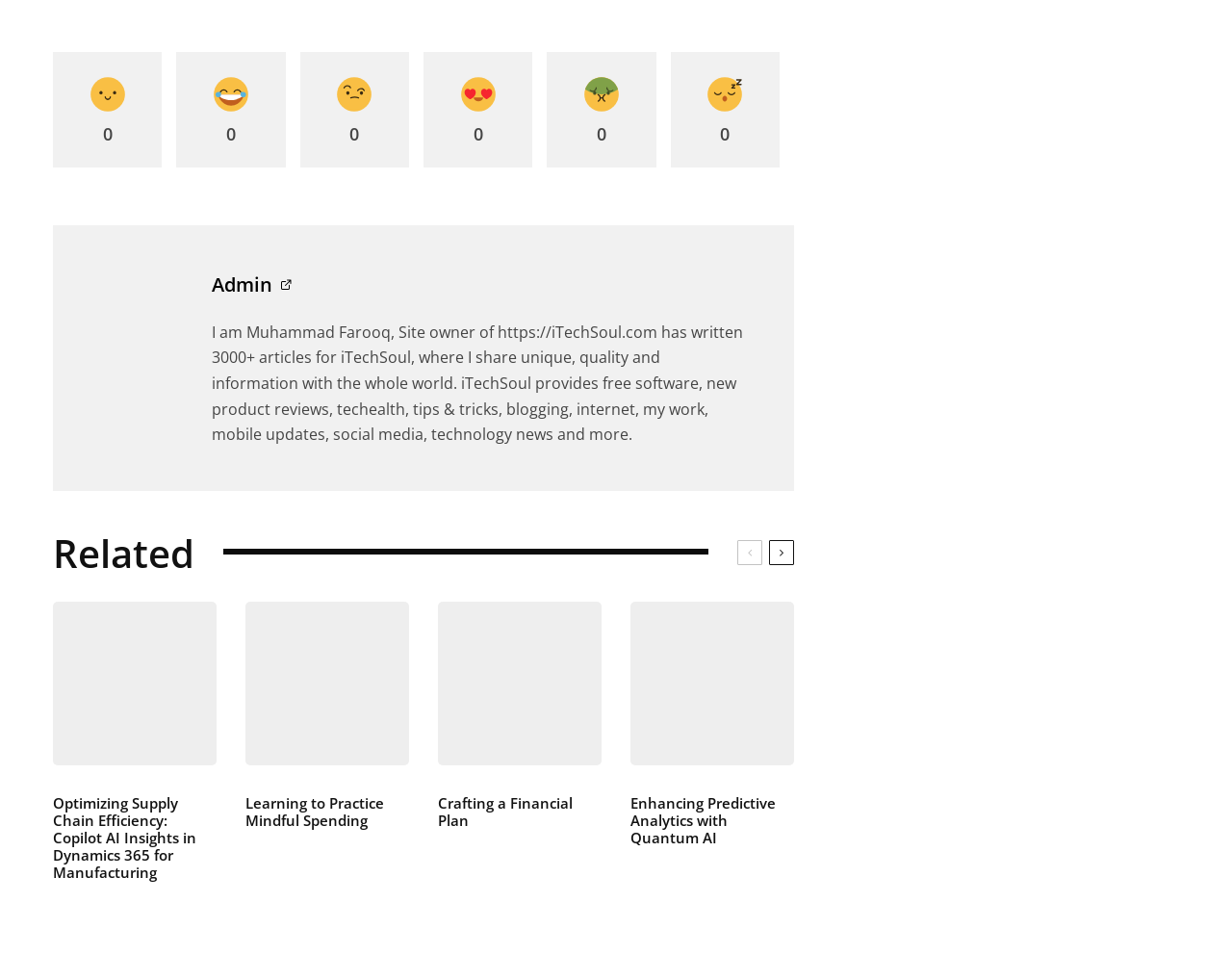What is the topic of the first article?
Please provide a single word or phrase answer based on the image.

Optimizing Supply Chain Efficiency